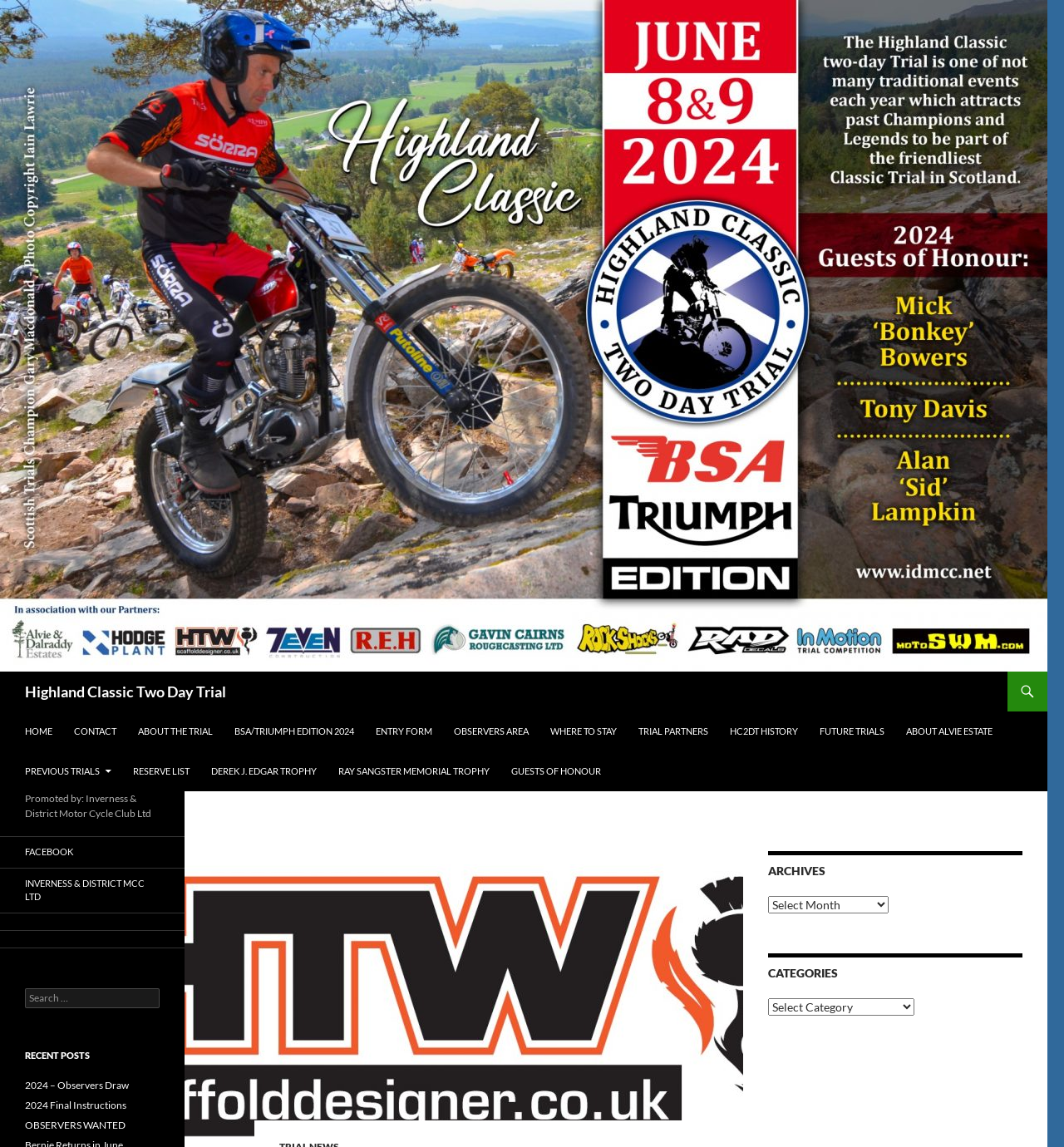Please reply to the following question with a single word or a short phrase:
What is the name of the organization promoting the trial?

Inverness & District Motor Cycle Club Ltd